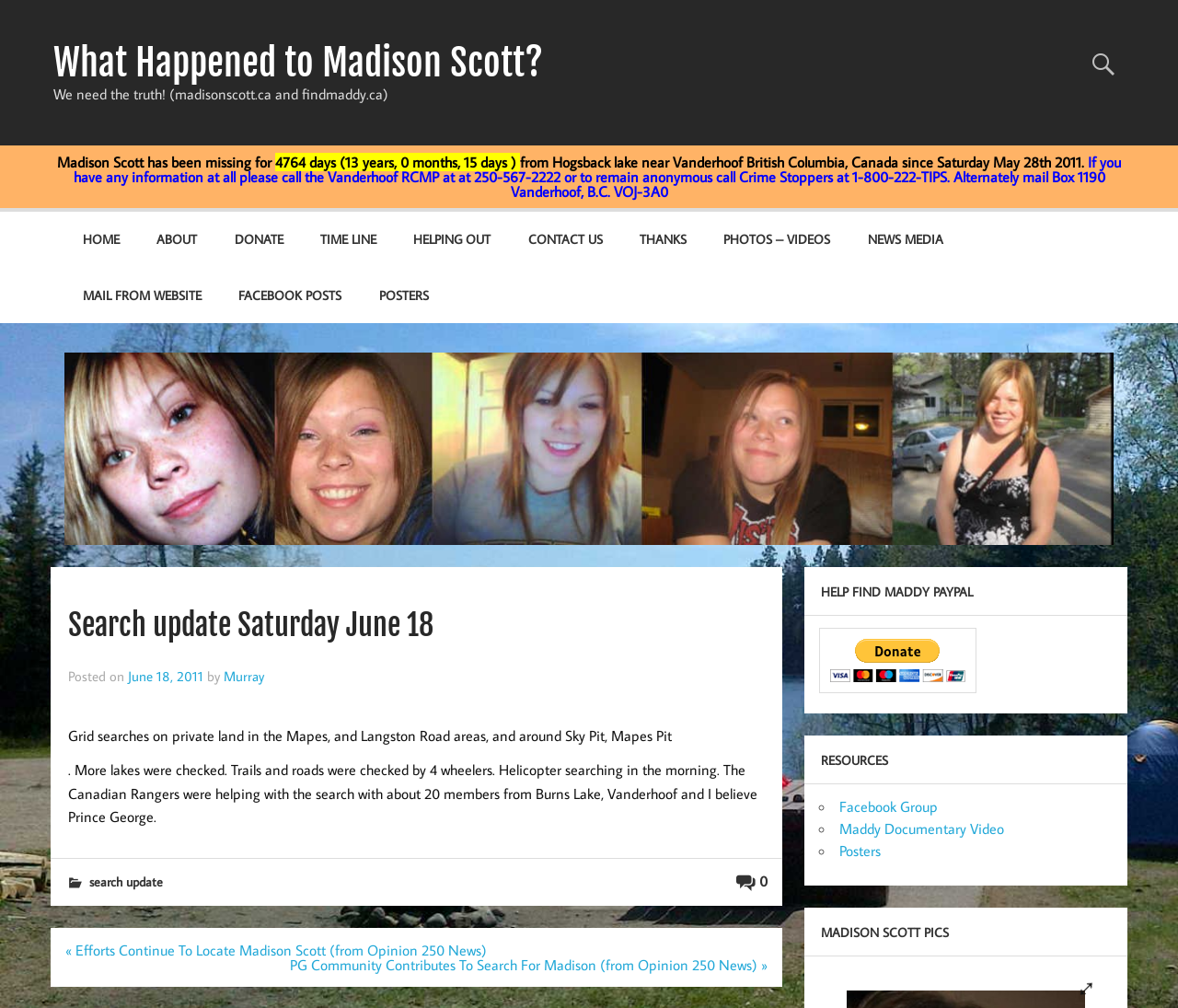Determine the bounding box of the UI element mentioned here: "Posters". The coordinates must be in the format [left, top, right, bottom] with values ranging from 0 to 1.

[0.306, 0.266, 0.38, 0.321]